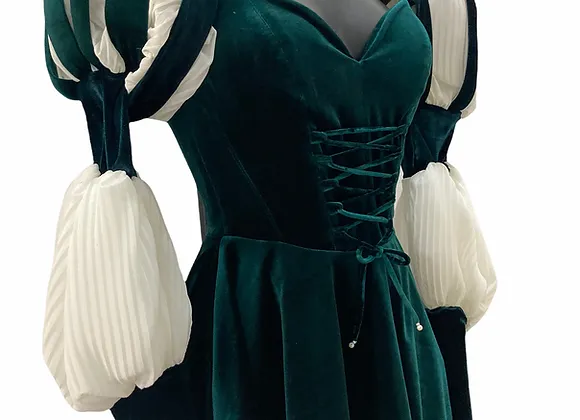Explain in detail what you see in the image.

This elegant garment, known as the "Forest Dress," embodies a luxurious modern renaissance style, crafted from exquisite forest green velvet. The dress features a beautifully structured bodice with a flattering sweetheart neckline and intricate lace-up detailing at the front, enhancing its couture appeal. 

The design is accentuated by voluminous sleeves that contrast the fitted silhouette, made of pale, pleated fabric that adds a striking texture and visual interest. The dress flows into a swingy, lined skirt, providing both elegance and comfort for any occasion. 

Ideal for those seeking a unique piece that blends contemporary fashion with classic elements, this dress represents bespoke craftsmanship and is part of the Luxury Bespoke Atelier Collection. Priced at £450.00, it is made to order in Manchester, England, and comes with the promise of free worldwide shipping.